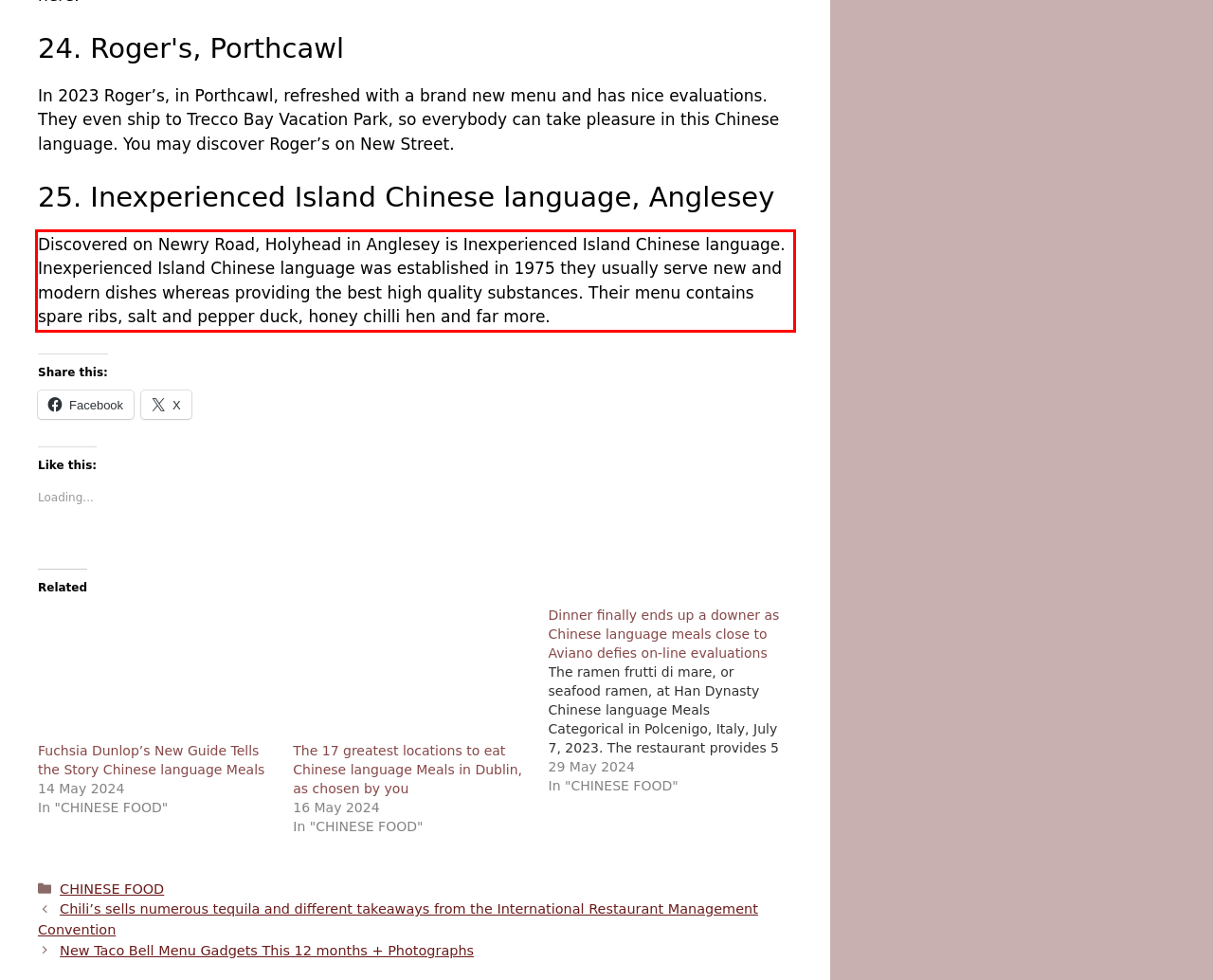Given a screenshot of a webpage containing a red rectangle bounding box, extract and provide the text content found within the red bounding box.

Discovered on Newry Road, Holyhead in Anglesey is Inexperienced Island Chinese language. Inexperienced Island Chinese language was established in 1975 they usually serve new and modern dishes whereas providing the best high quality substances. Their menu contains spare ribs, salt and pepper duck, honey chilli hen and far more.